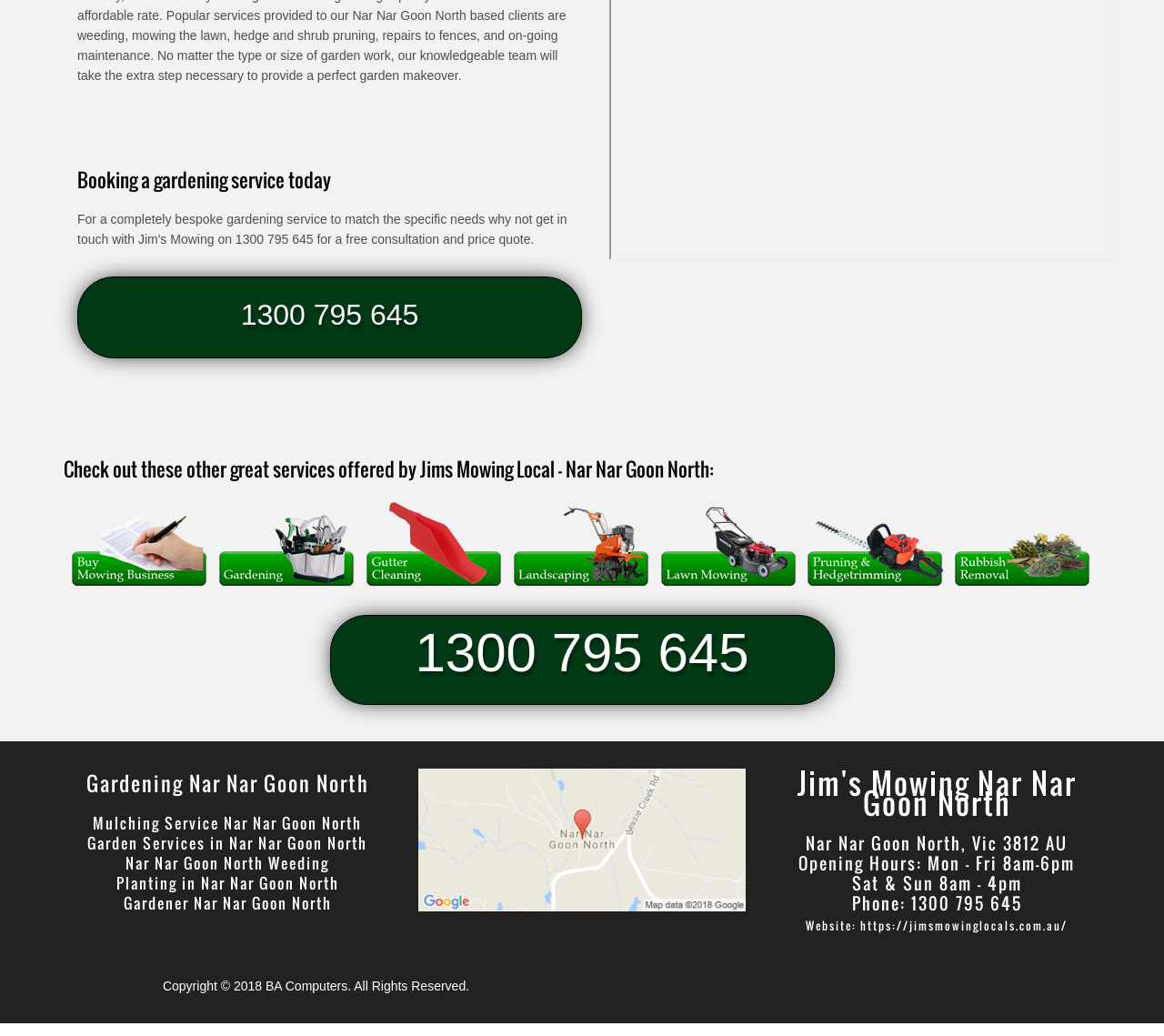Identify the bounding box coordinates for the UI element described as follows: https://jimsmowinglocals.com.au/. Use the format (top-left x, top-left y, bottom-right x, bottom-right y) and ensure all values are floating point numbers between 0 and 1.

[0.739, 0.886, 0.917, 0.901]